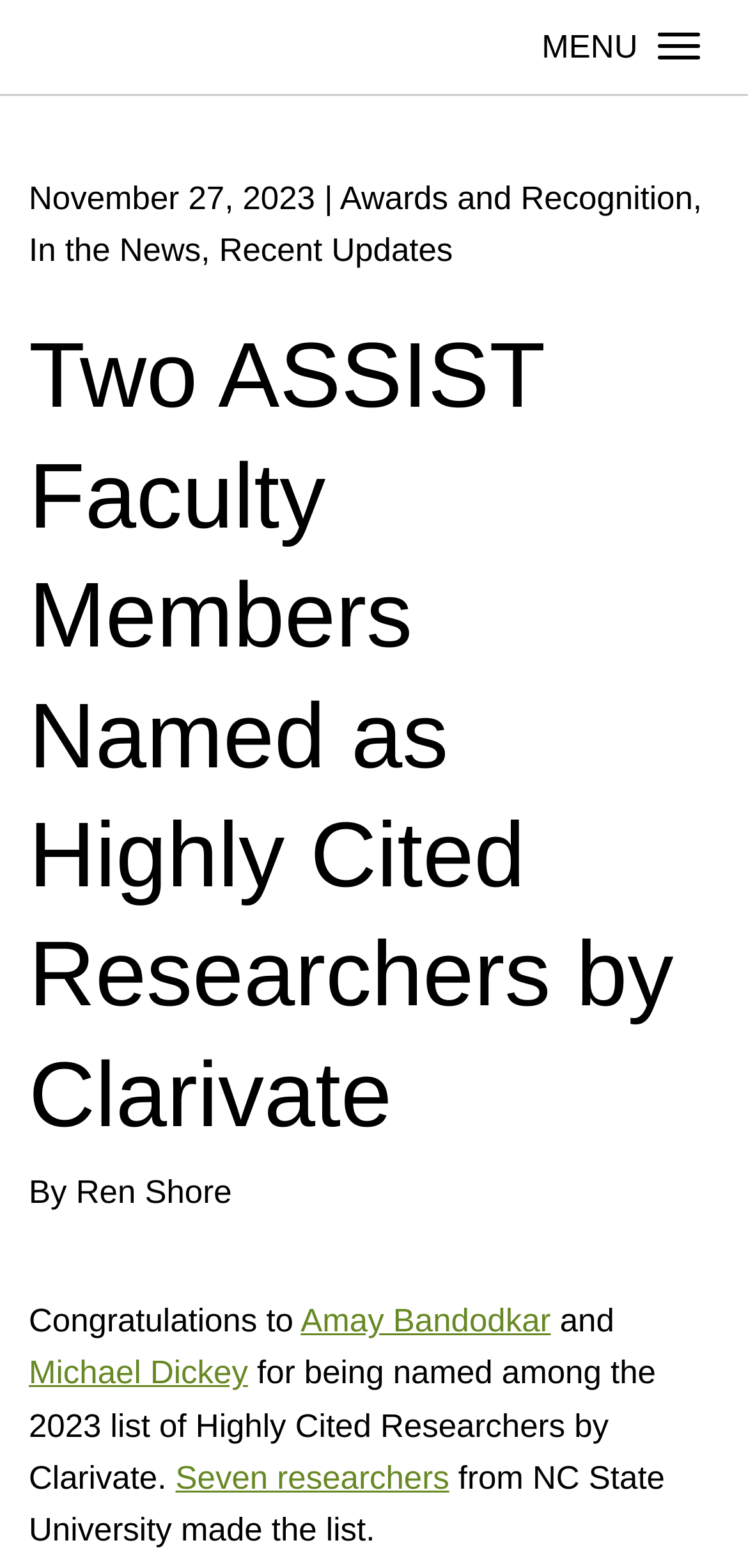Provide a brief response in the form of a single word or phrase:
Who wrote the article or update?

Ren Shore